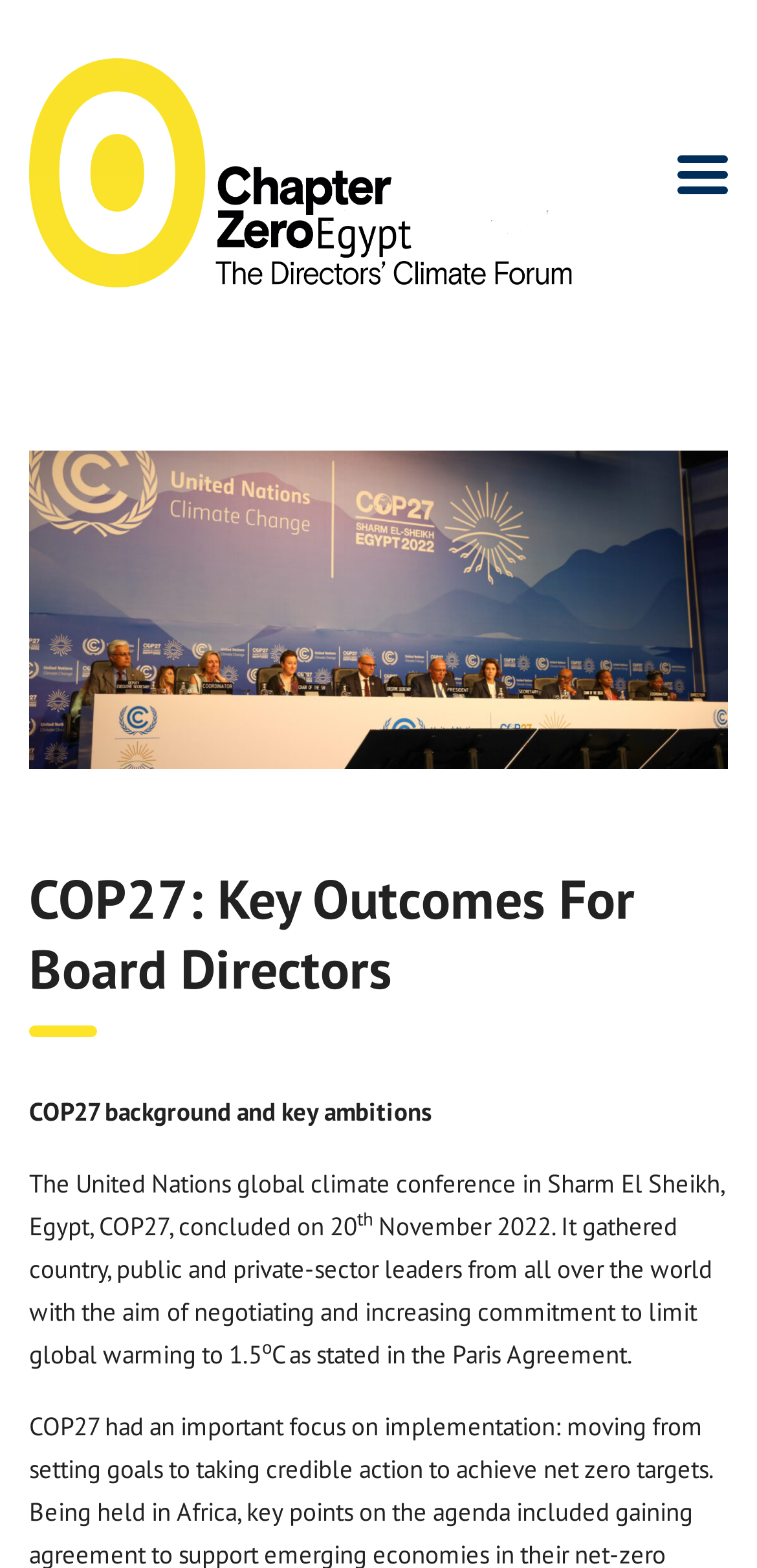Given the description "Terms & Conditions", provide the bounding box coordinates of the corresponding UI element.

None